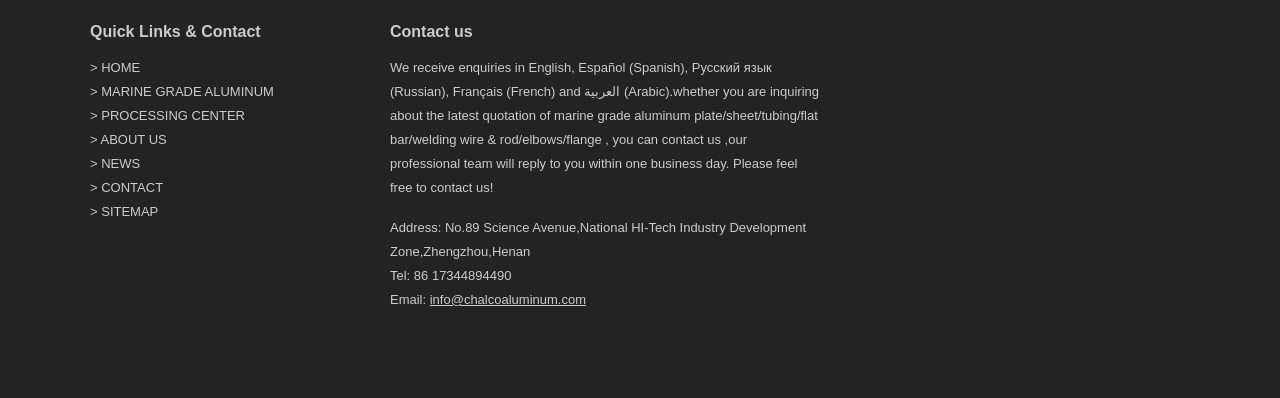Identify the bounding box coordinates necessary to click and complete the given instruction: "learn about marine grade aluminum".

[0.079, 0.211, 0.214, 0.249]